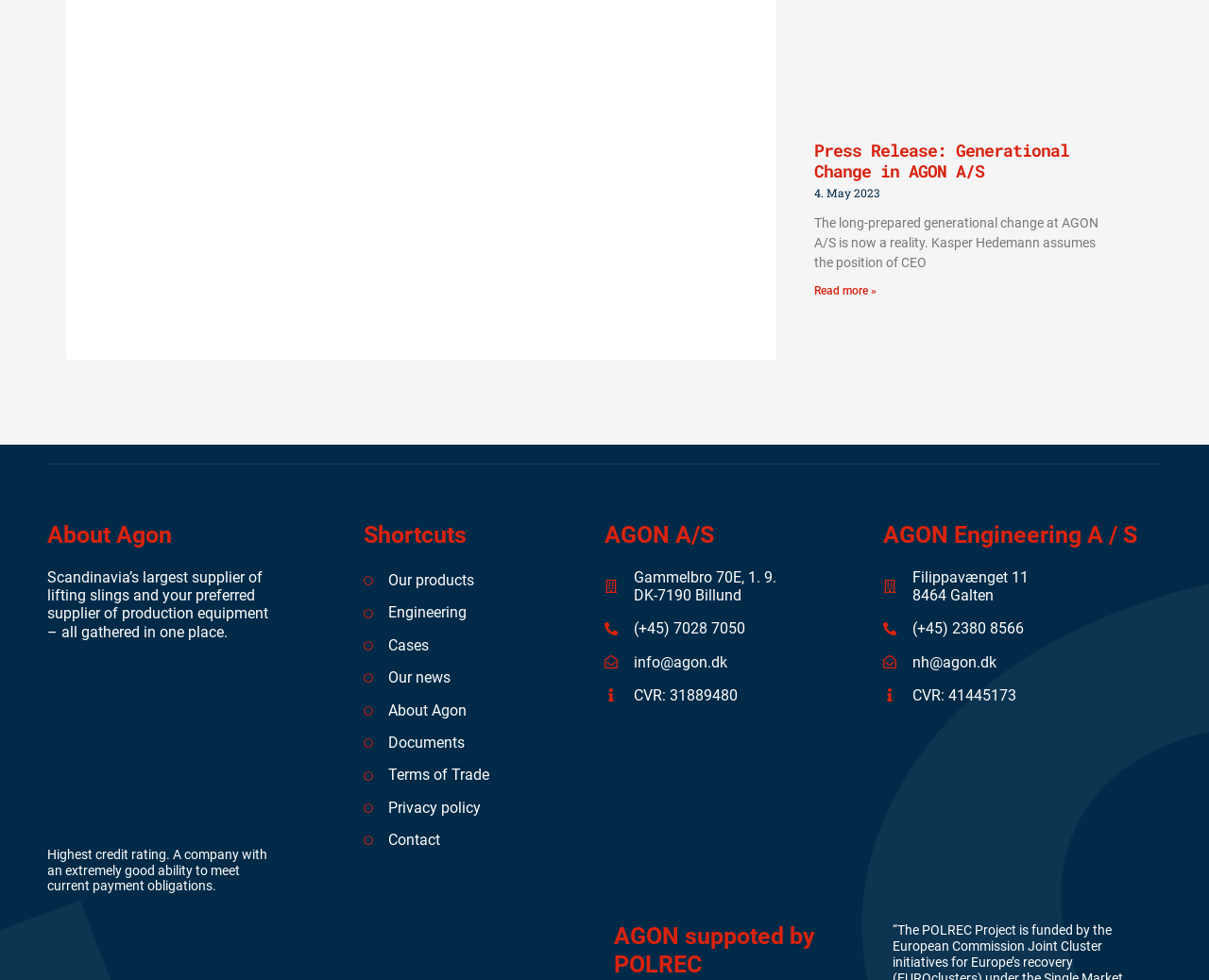Determine the bounding box coordinates of the clickable element to achieve the following action: 'Learn about AGON A/S'. Provide the coordinates as four float values between 0 and 1, formatted as [left, top, right, bottom].

[0.039, 0.532, 0.223, 0.561]